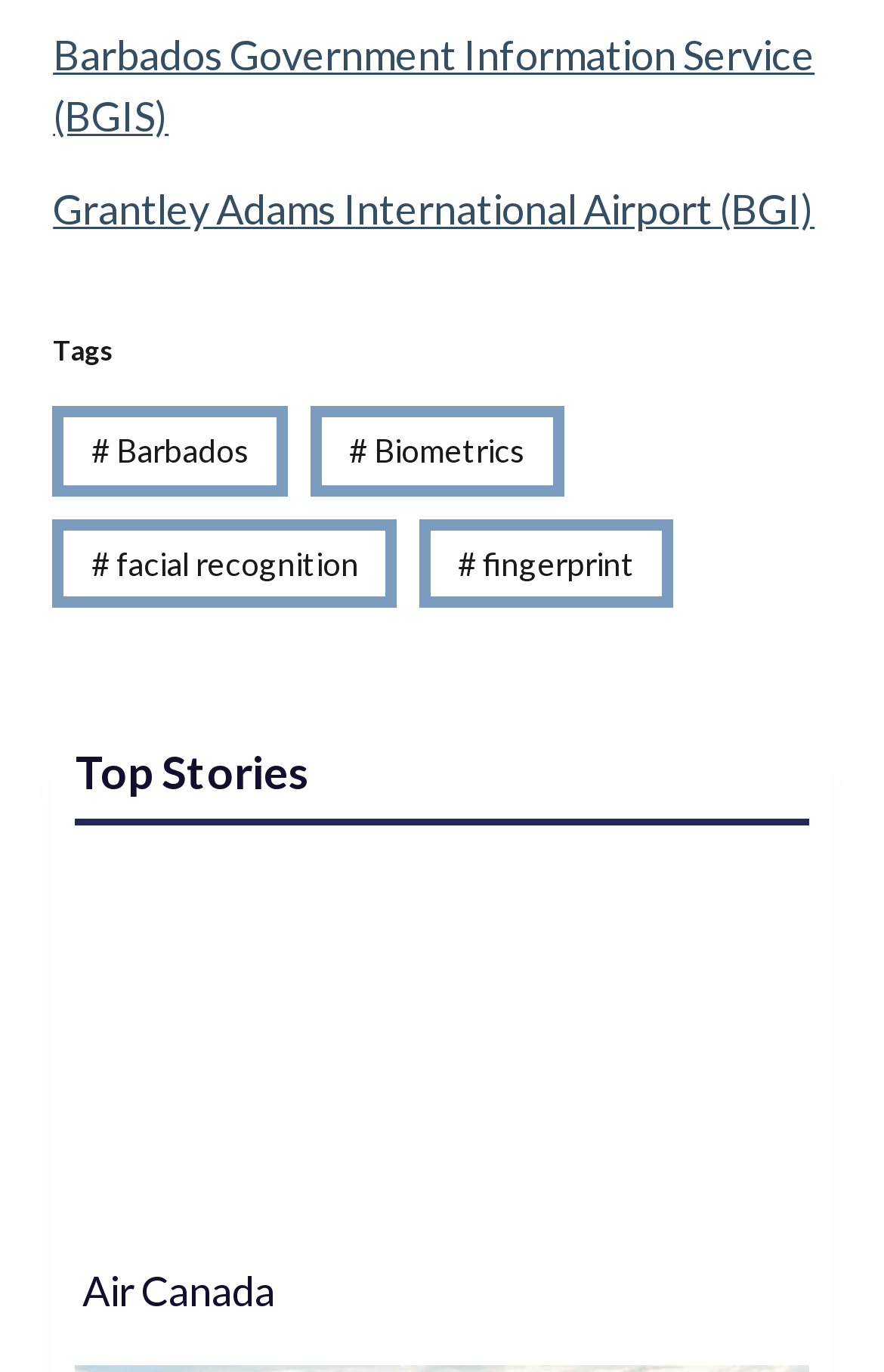Can you show the bounding box coordinates of the region to click on to complete the task described in the instruction: "visit Barbados Government Information Service website"?

[0.06, 0.021, 0.922, 0.102]